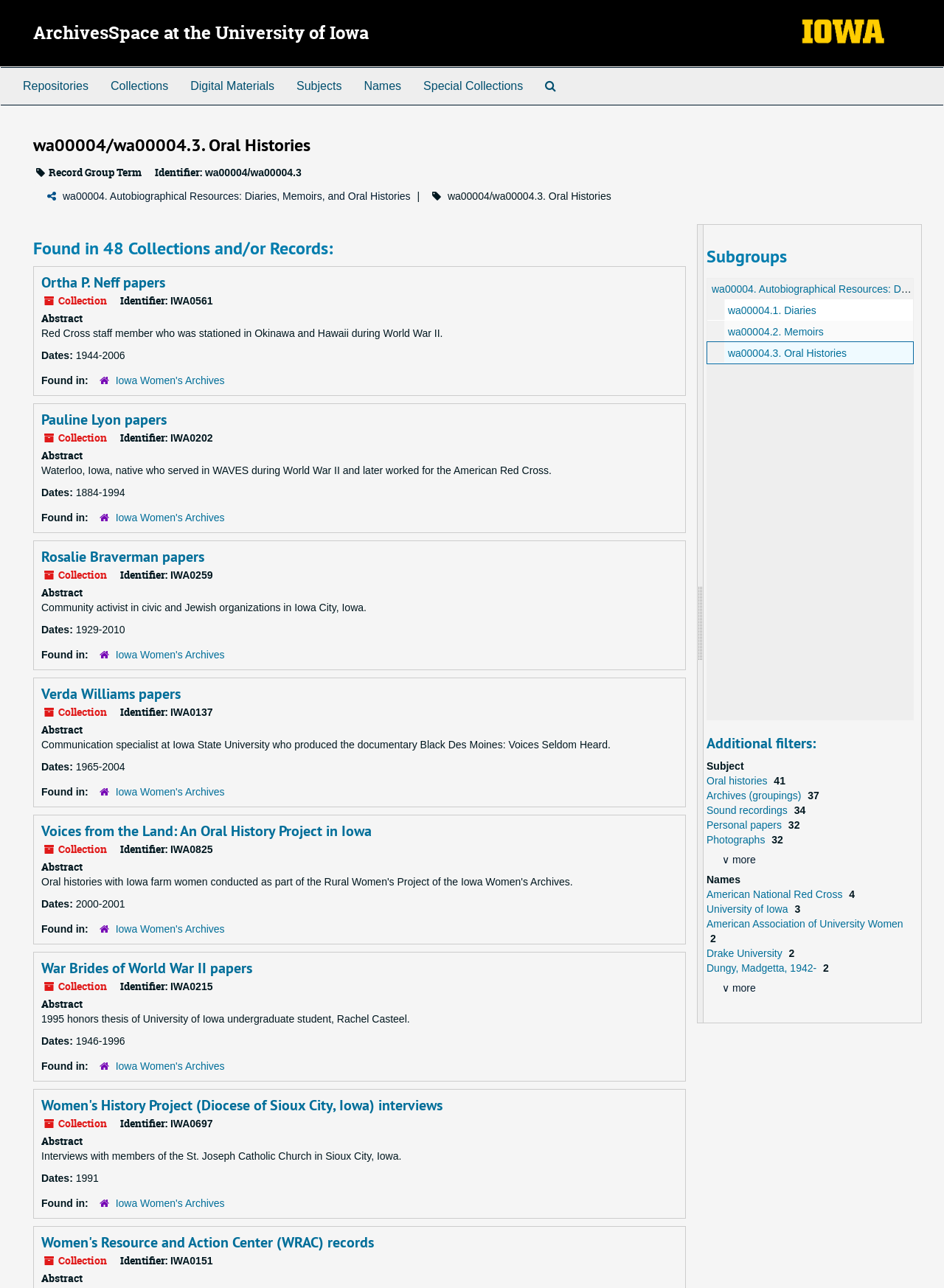Please identify the bounding box coordinates of the clickable area that will fulfill the following instruction: "Explore the 'Iowa Women's Archives'". The coordinates should be in the format of four float numbers between 0 and 1, i.e., [left, top, right, bottom].

[0.122, 0.291, 0.238, 0.3]